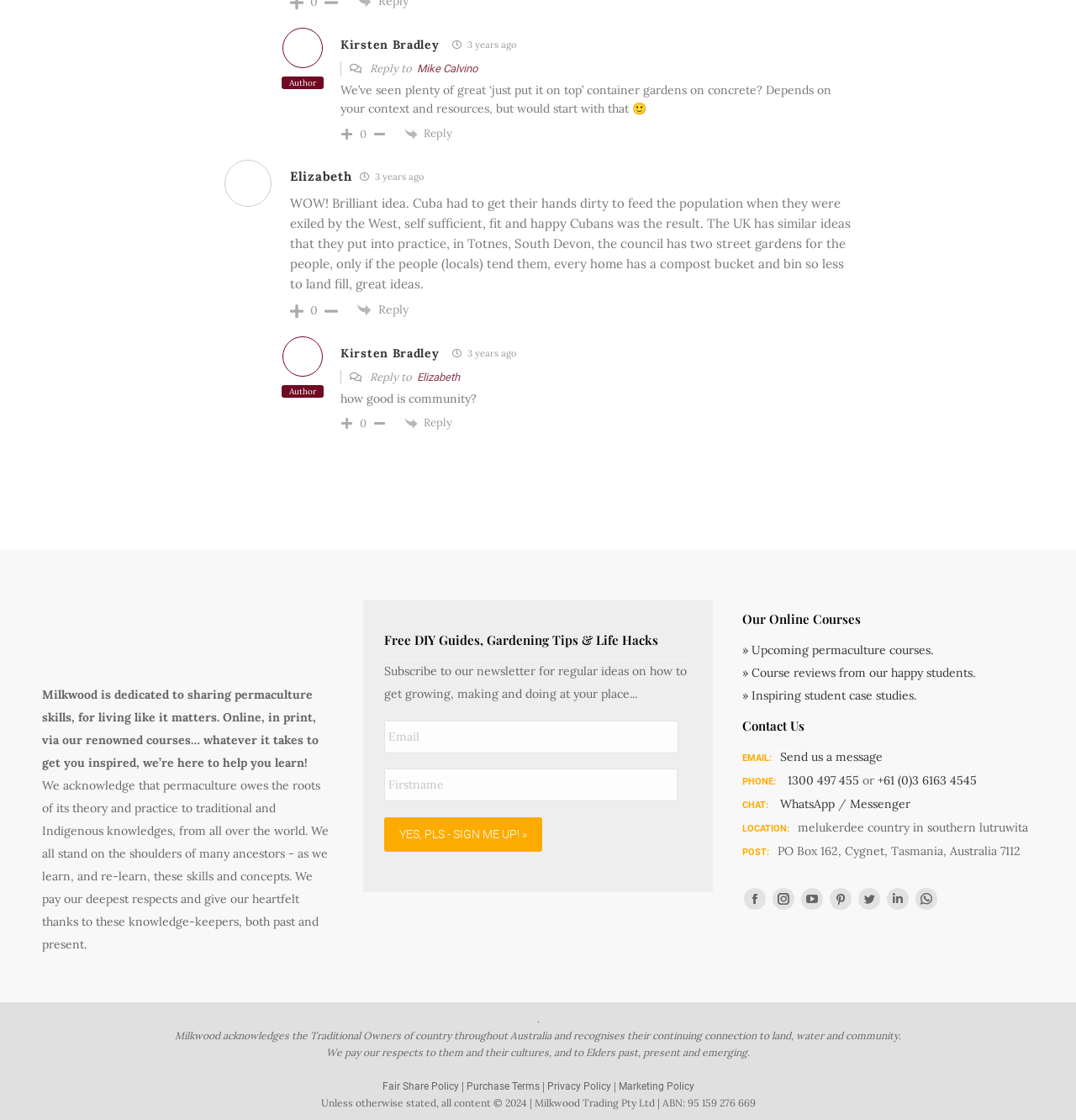Find the bounding box coordinates of the area to click in order to follow the instruction: "Click the 'Reply' button".

[0.394, 0.112, 0.42, 0.125]